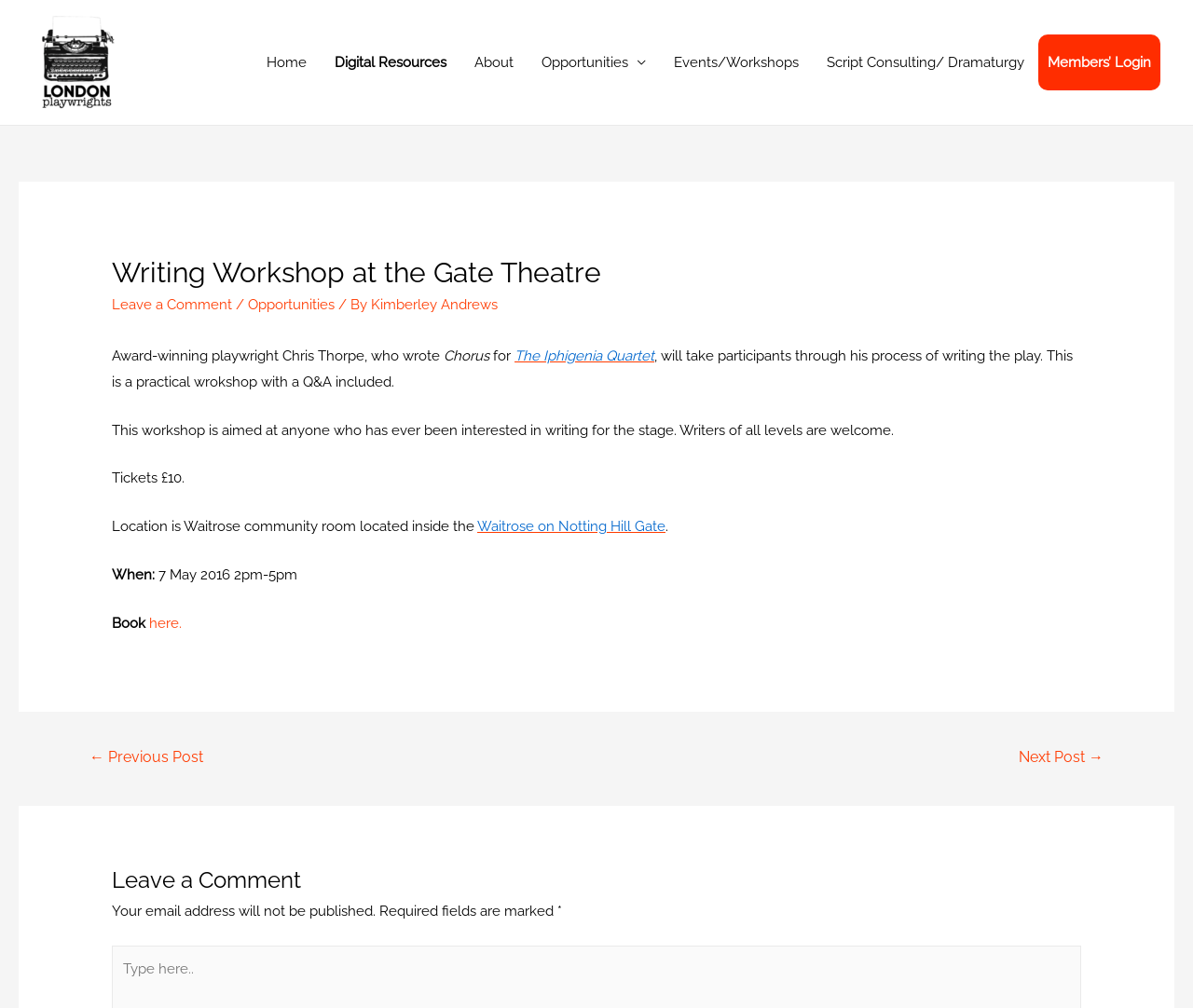Based on the provided description, "info@hsob.org", find the bounding box of the corresponding UI element in the screenshot.

None